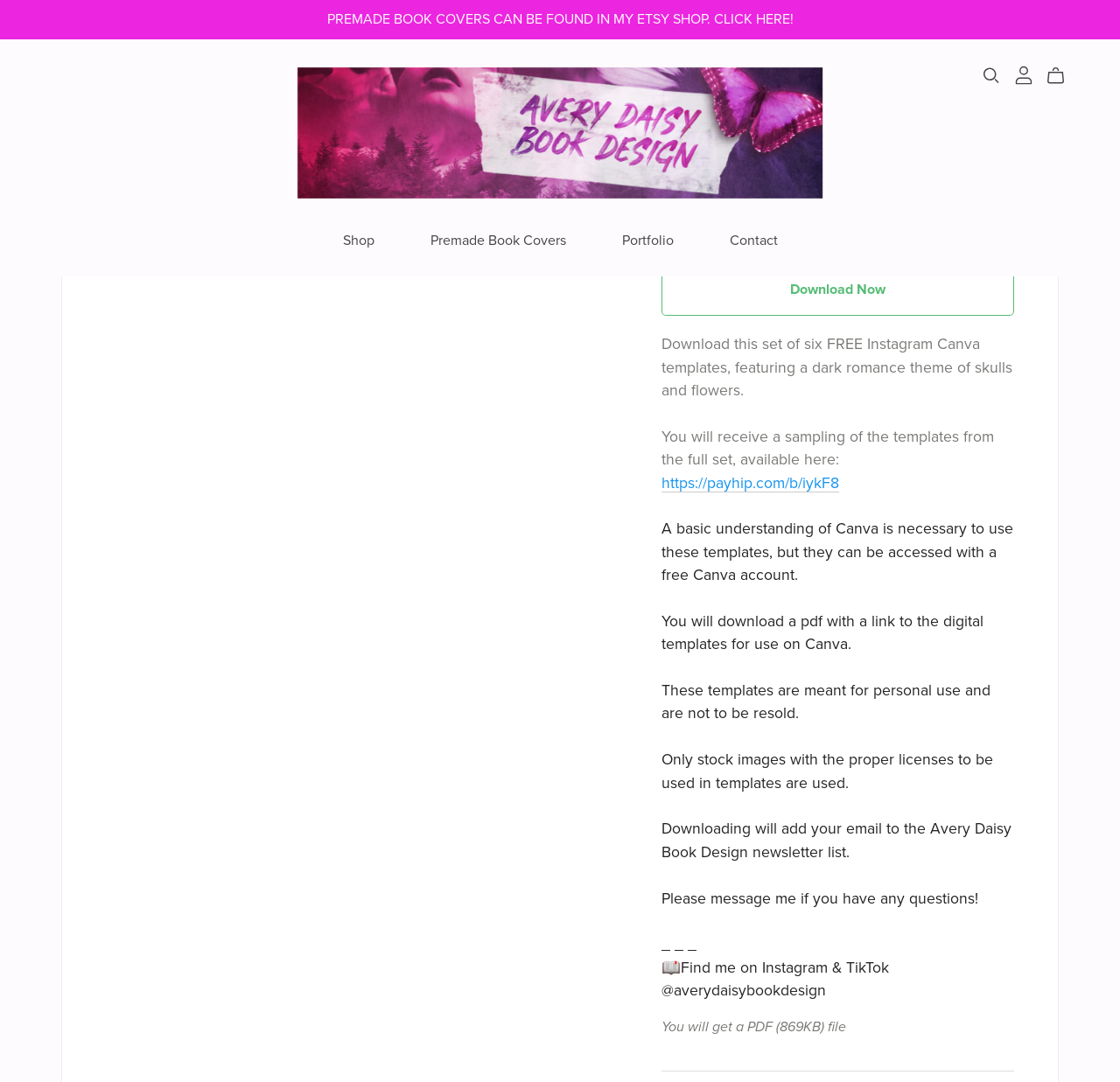Determine the bounding box of the UI element mentioned here: "Download Now". The coordinates must be in the format [left, top, right, bottom] with values ranging from 0 to 1.

[0.591, 0.244, 0.905, 0.292]